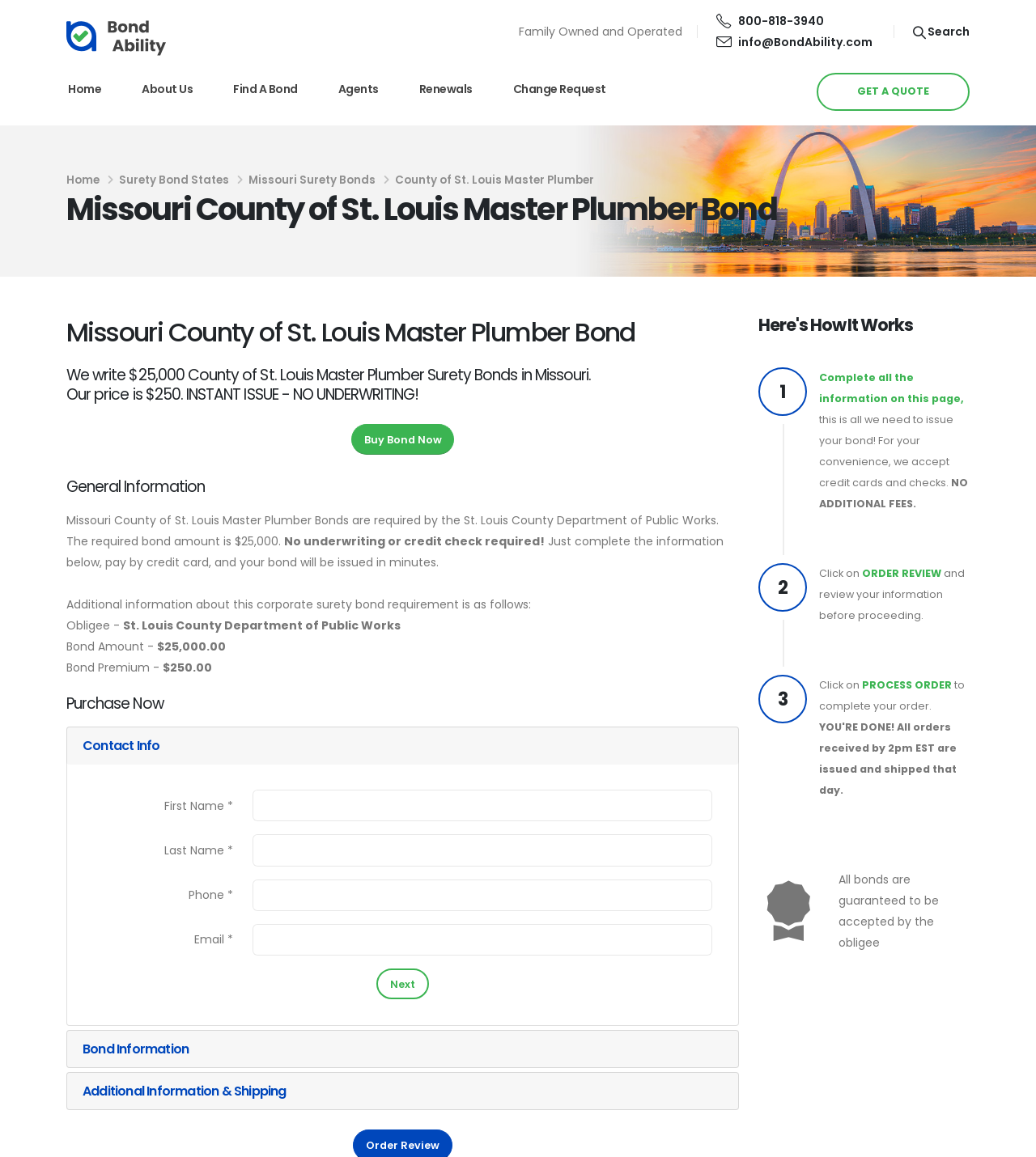Identify the bounding box coordinates for the region to click in order to carry out this instruction: "Search for something". Provide the coordinates using four float numbers between 0 and 1, formatted as [left, top, right, bottom].

[0.715, 0.058, 0.923, 0.085]